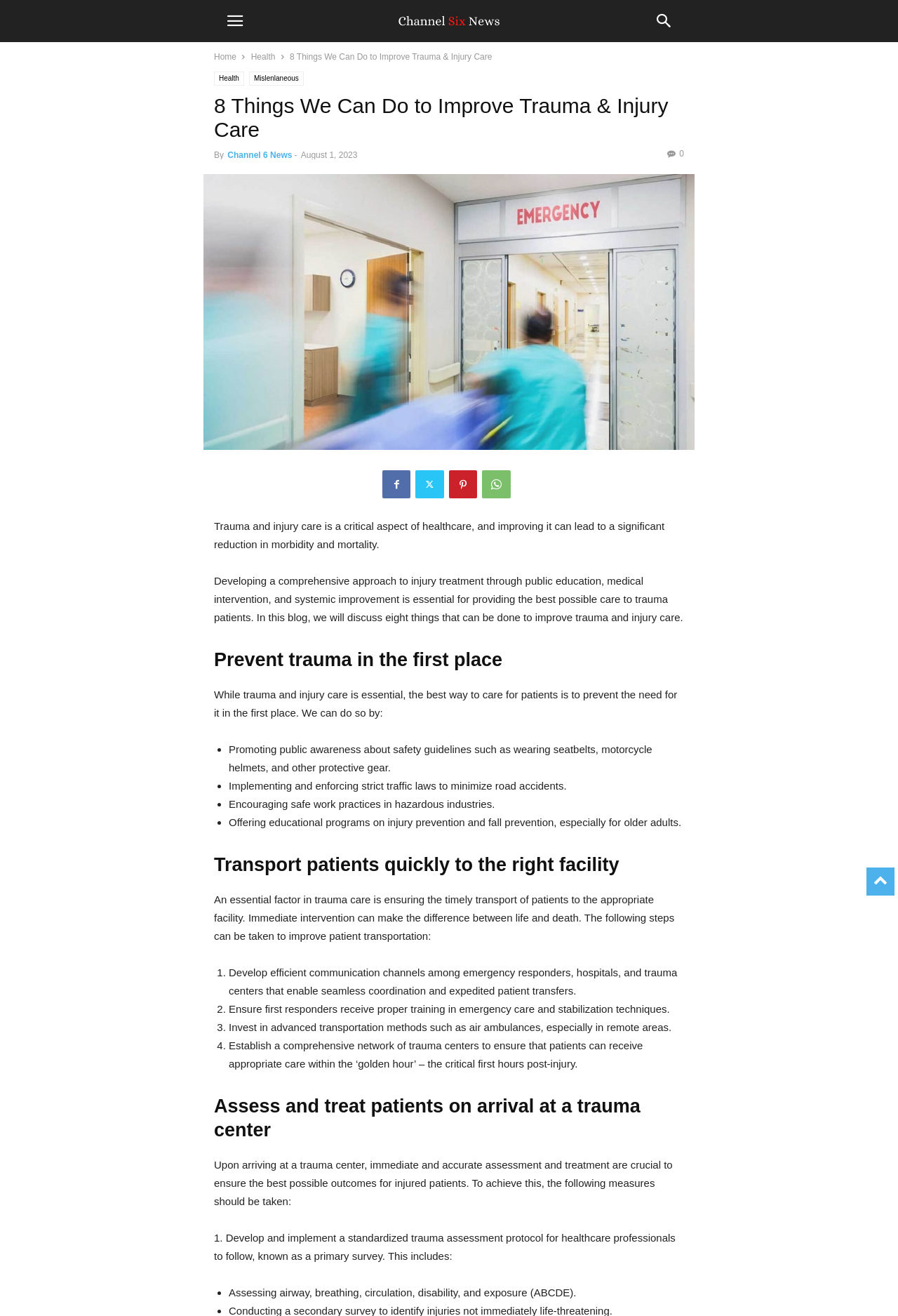Find the bounding box coordinates for the area you need to click to carry out the instruction: "Click the 'Channel 6 News' link". The coordinates should be four float numbers between 0 and 1, indicated as [left, top, right, bottom].

[0.253, 0.114, 0.325, 0.122]